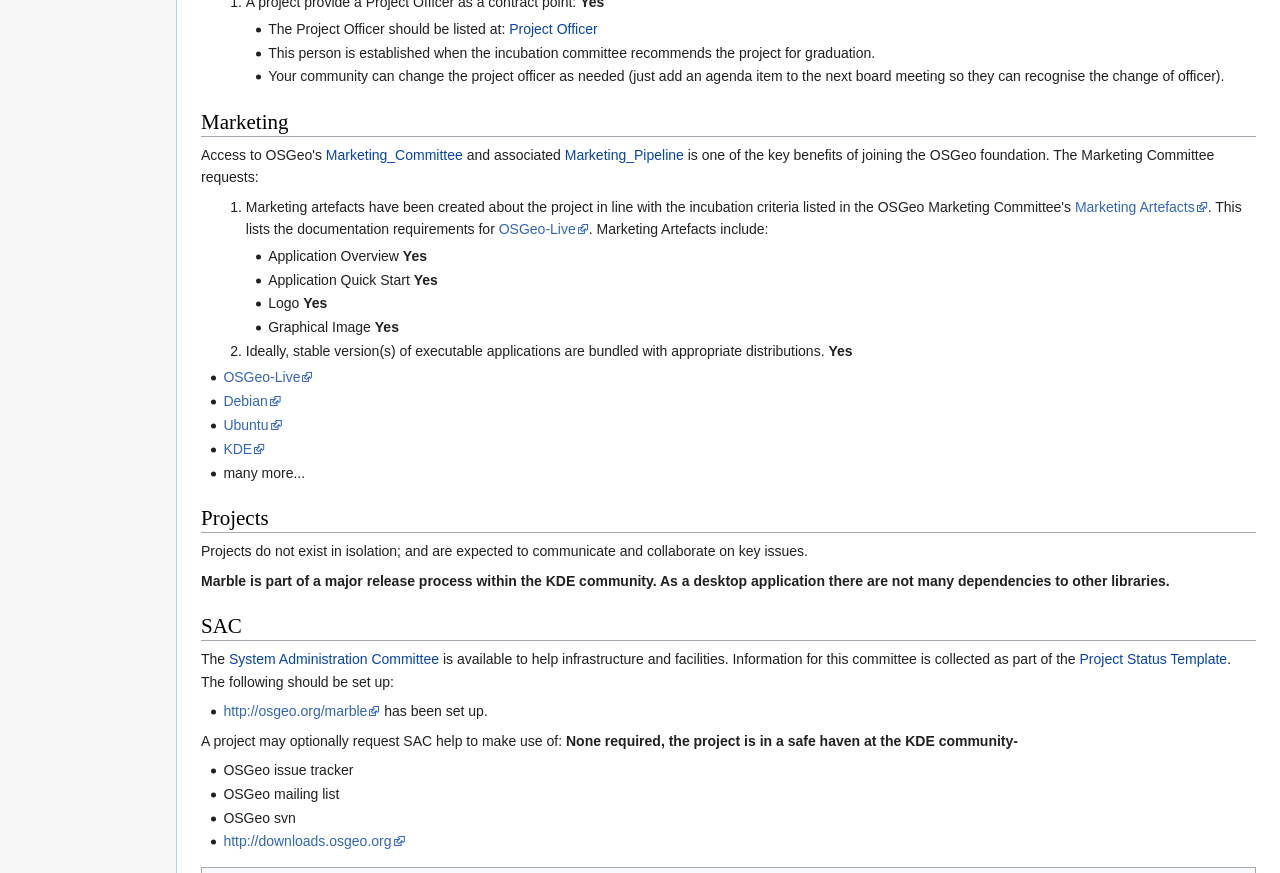Provide a brief response to the question using a single word or phrase: 
What is the purpose of the System Administration Committee?

Help infrastructure and facilities